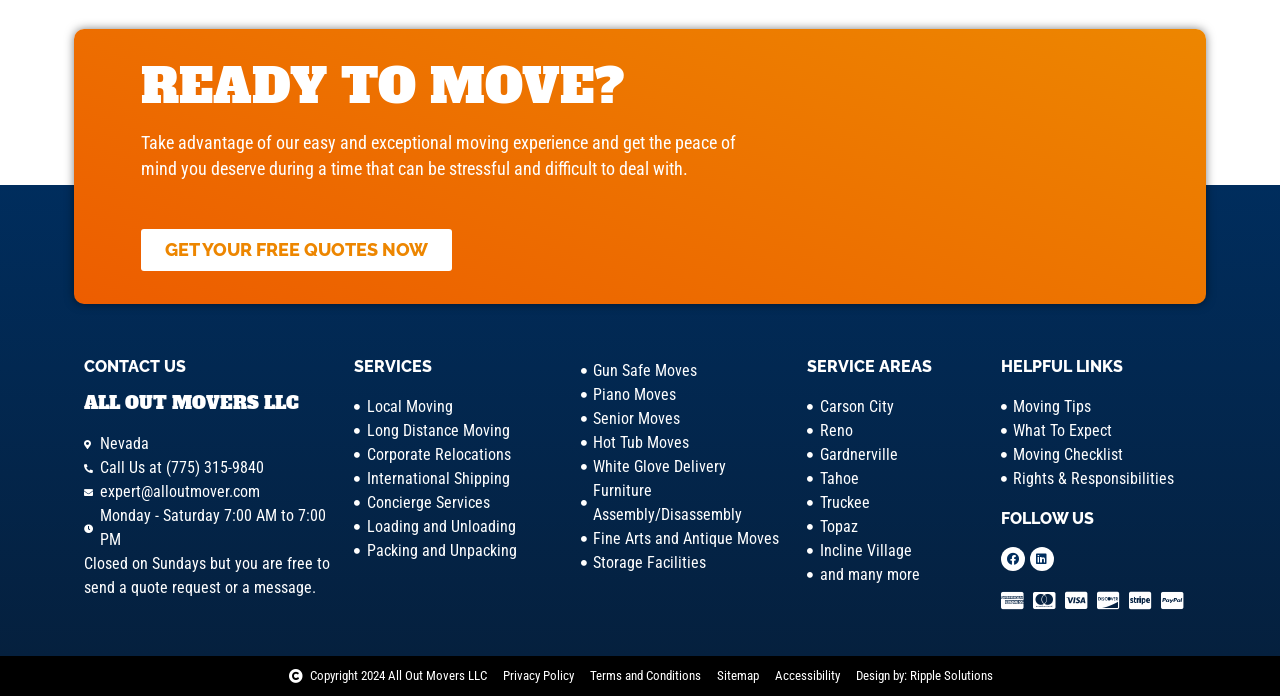Provide a one-word or brief phrase answer to the question:
What services do they offer?

Moving services